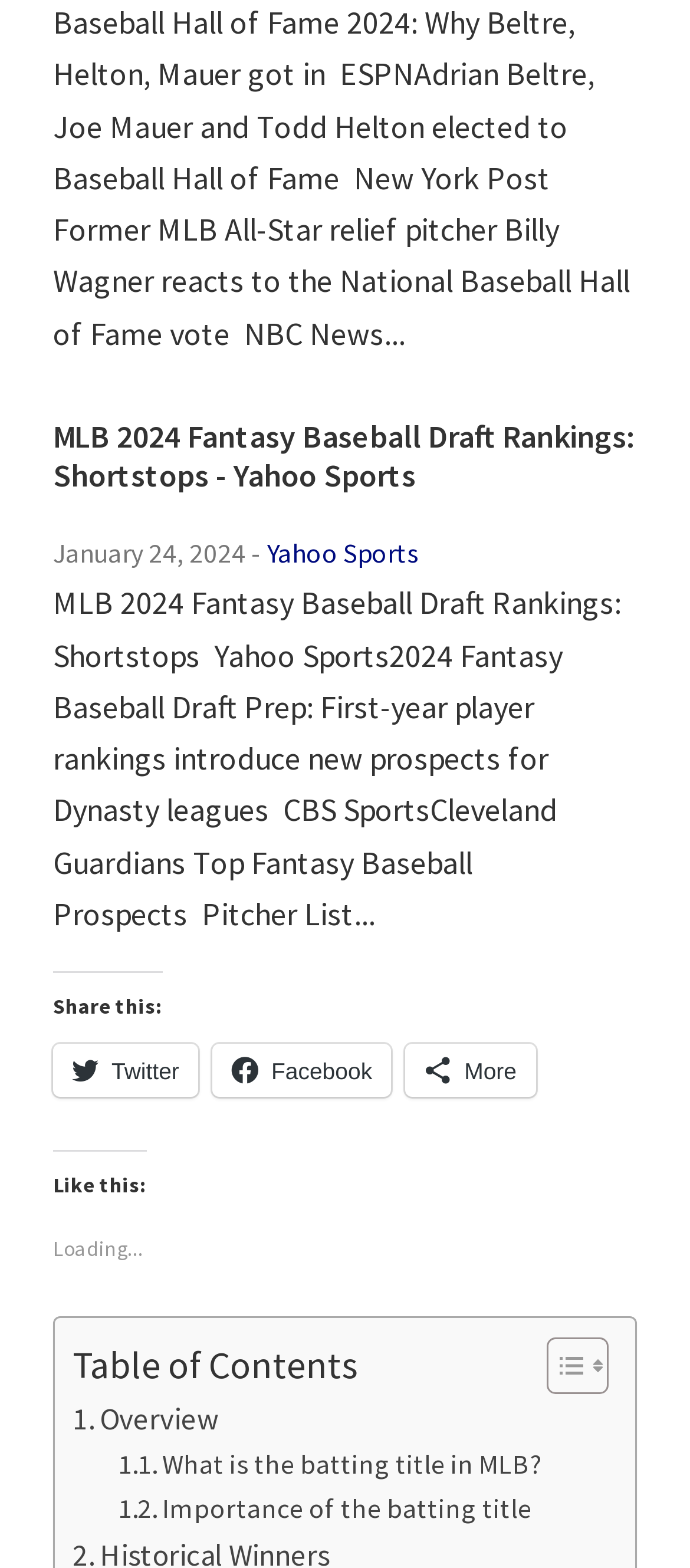Provide a brief response to the question below using a single word or phrase: 
How many social media links are available?

3